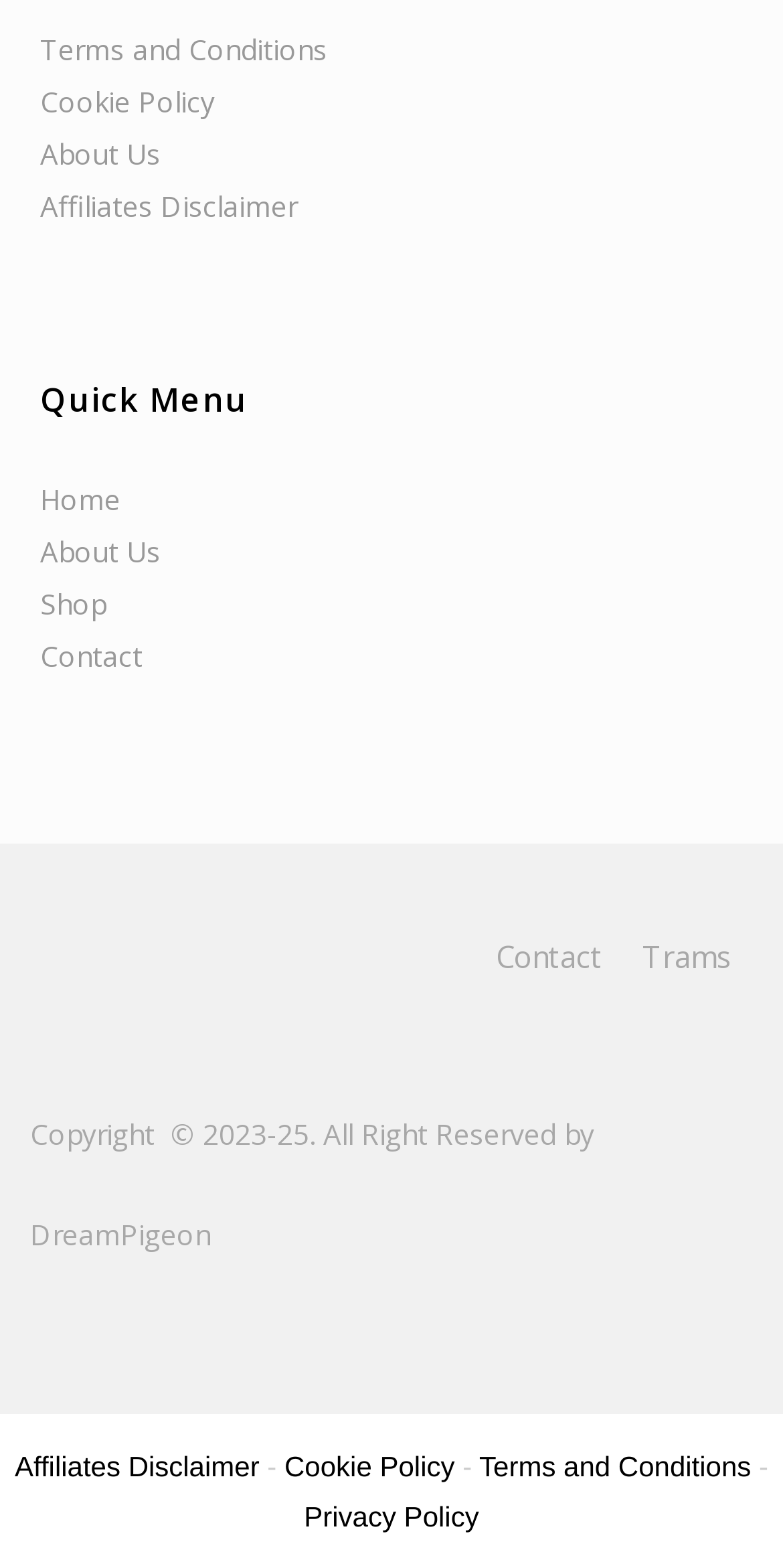Locate the bounding box coordinates of the element to click to perform the following action: 'browse shop'. The coordinates should be given as four float values between 0 and 1, in the form of [left, top, right, bottom].

[0.051, 0.372, 0.136, 0.397]